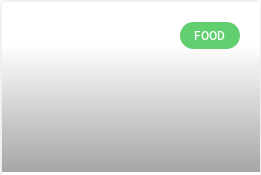Please provide a one-word or short phrase answer to the question:
What is the background of the webpage?

Gradient